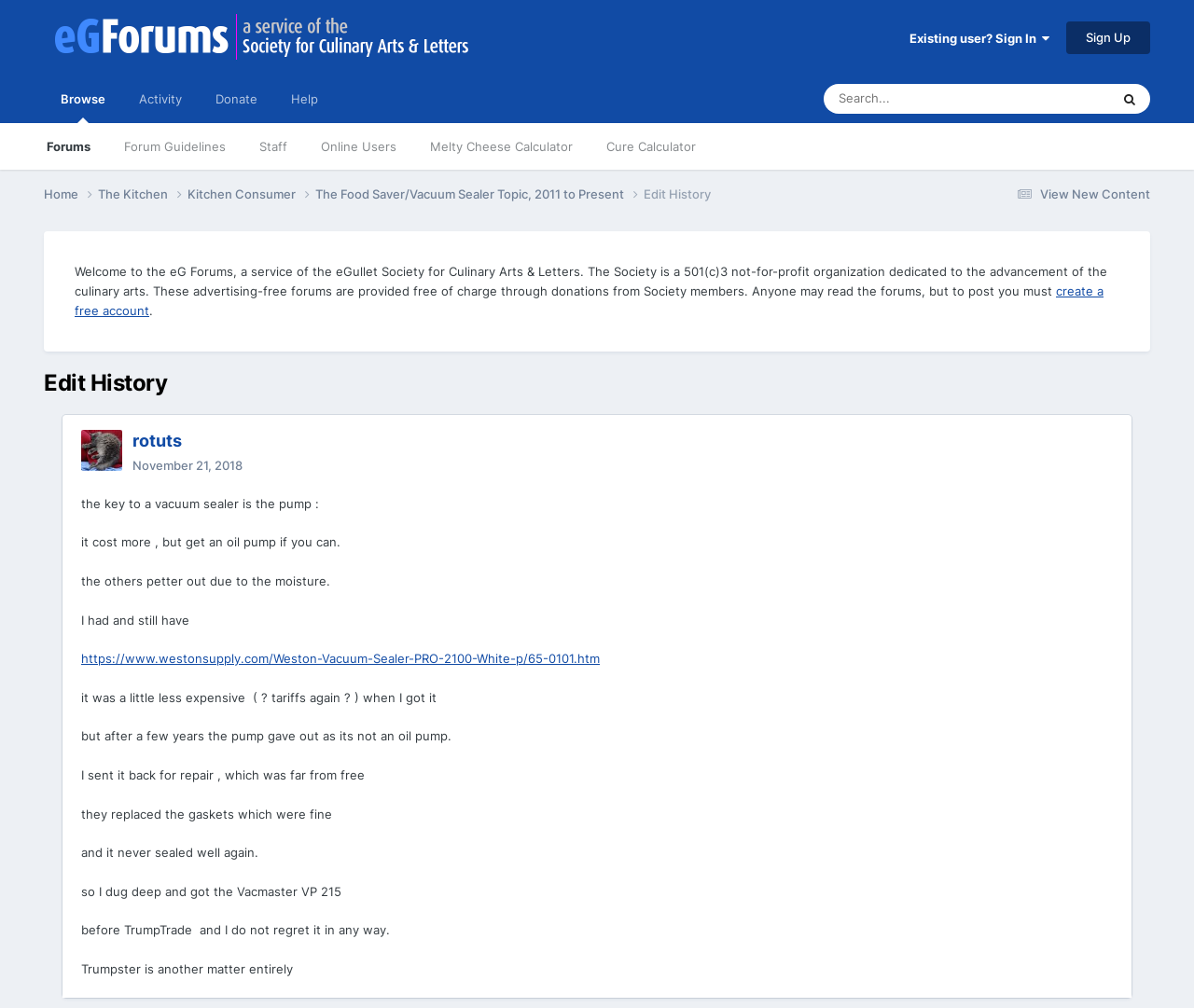Based on the image, please elaborate on the answer to the following question:
Who is the author of the post about vacuum sealers?

I found a heading with the text 'rotuts' on the webpage, which appears to be the author of the post about vacuum sealers.